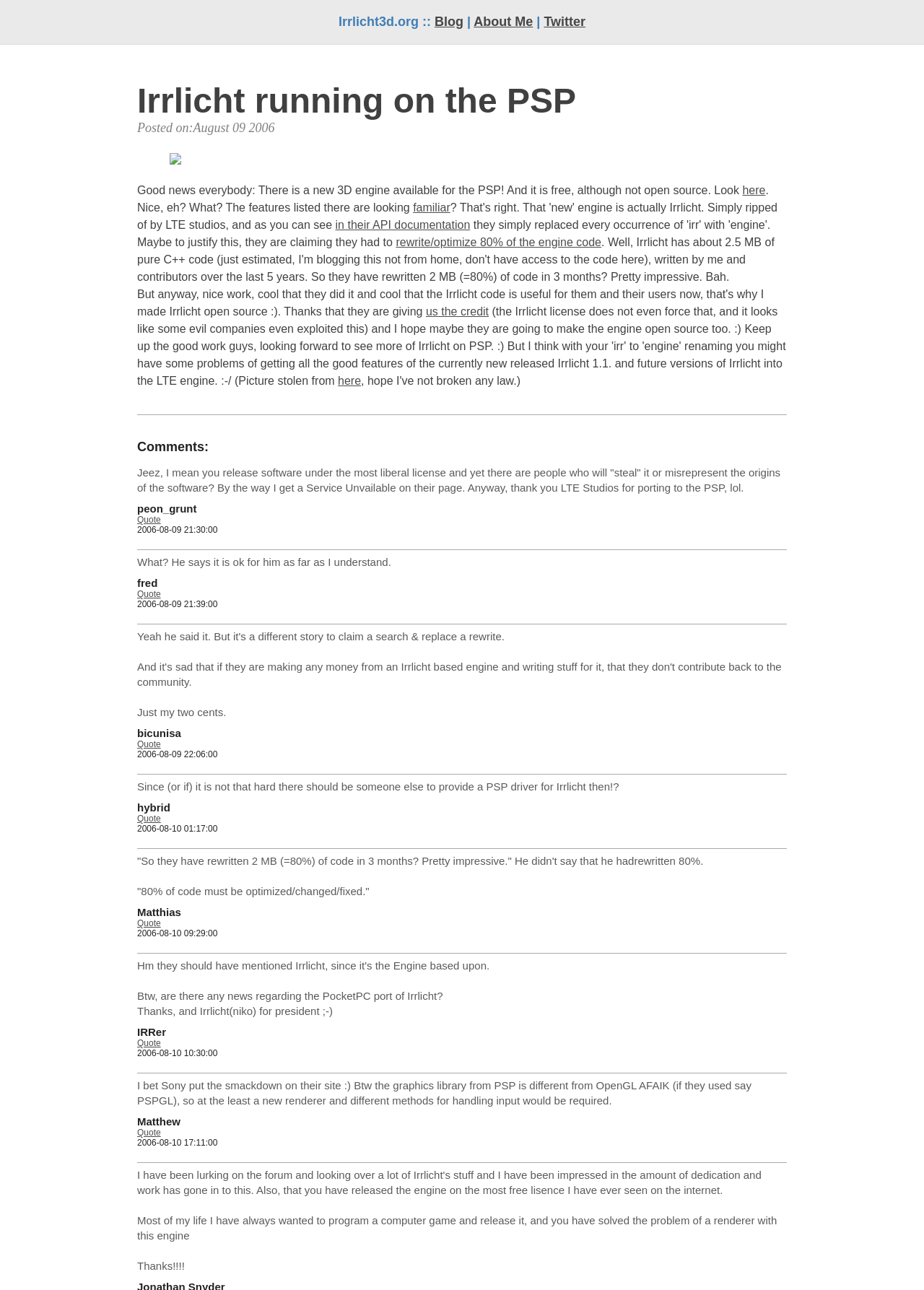Please determine the bounding box coordinates for the element that should be clicked to follow these instructions: "Click on the 'here' link".

[0.803, 0.143, 0.829, 0.152]